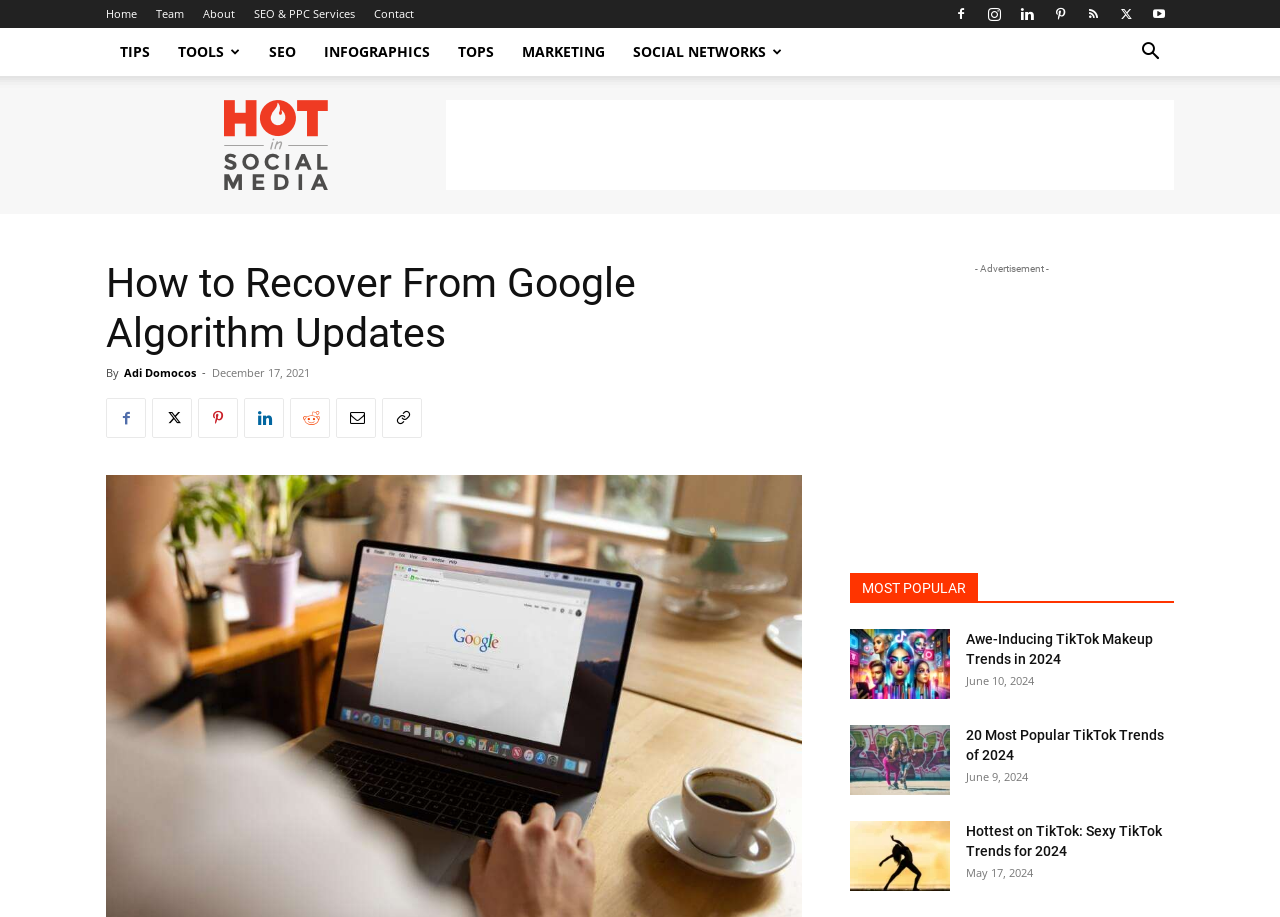Please extract the title of the webpage.

How to Recover From Google Algorithm Updates